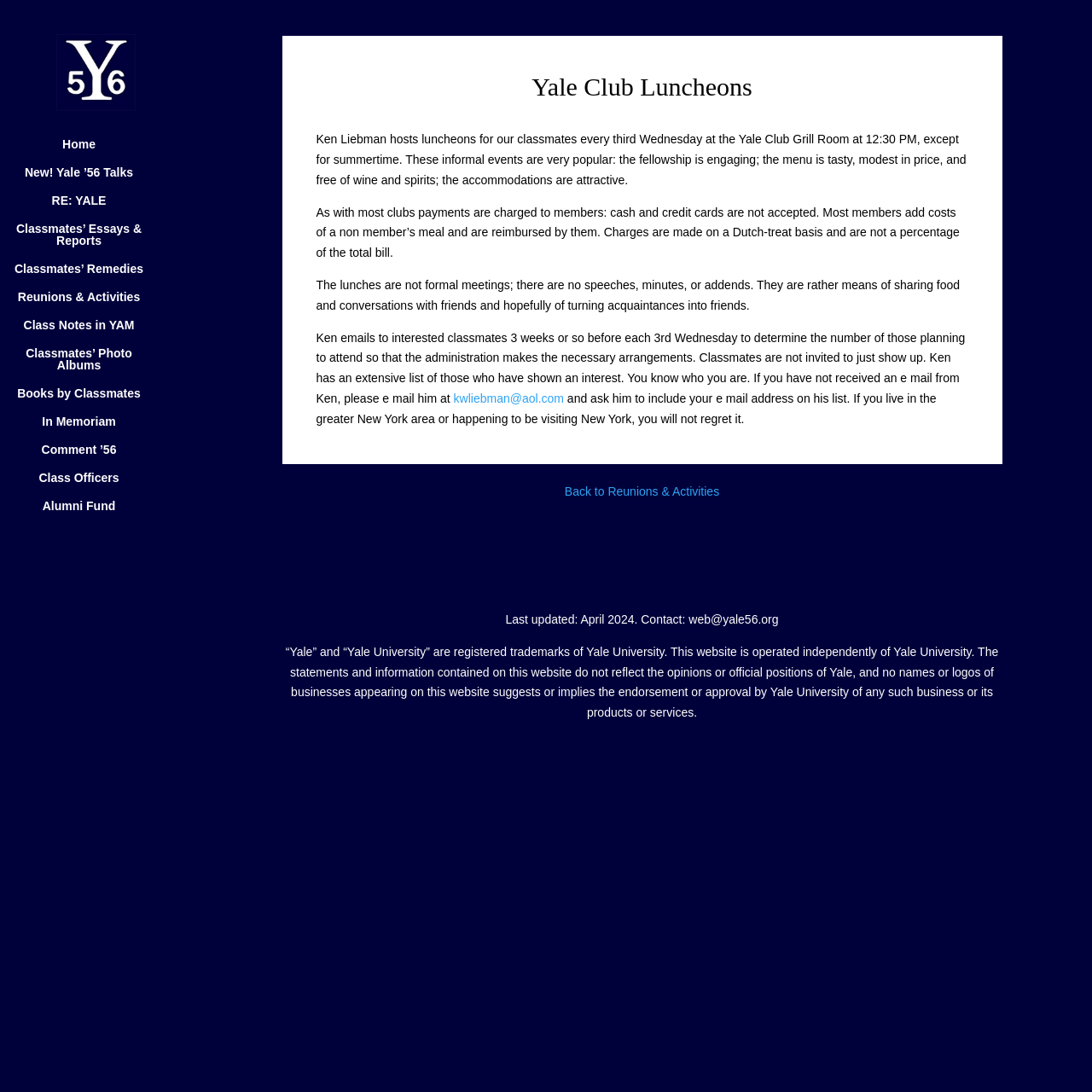What is the purpose of Yale Club Luncheons?
Offer a detailed and full explanation in response to the question.

According to the webpage, the purpose of Yale Club Luncheons is to share food and conversations with friends and acquaintances, as stated in the paragraph 'The lunches are not formal meetings; there are no speeches, minutes, or addends. They are rather means of sharing food and conversations with friends and hopefully of turning acquaintances into friends.'